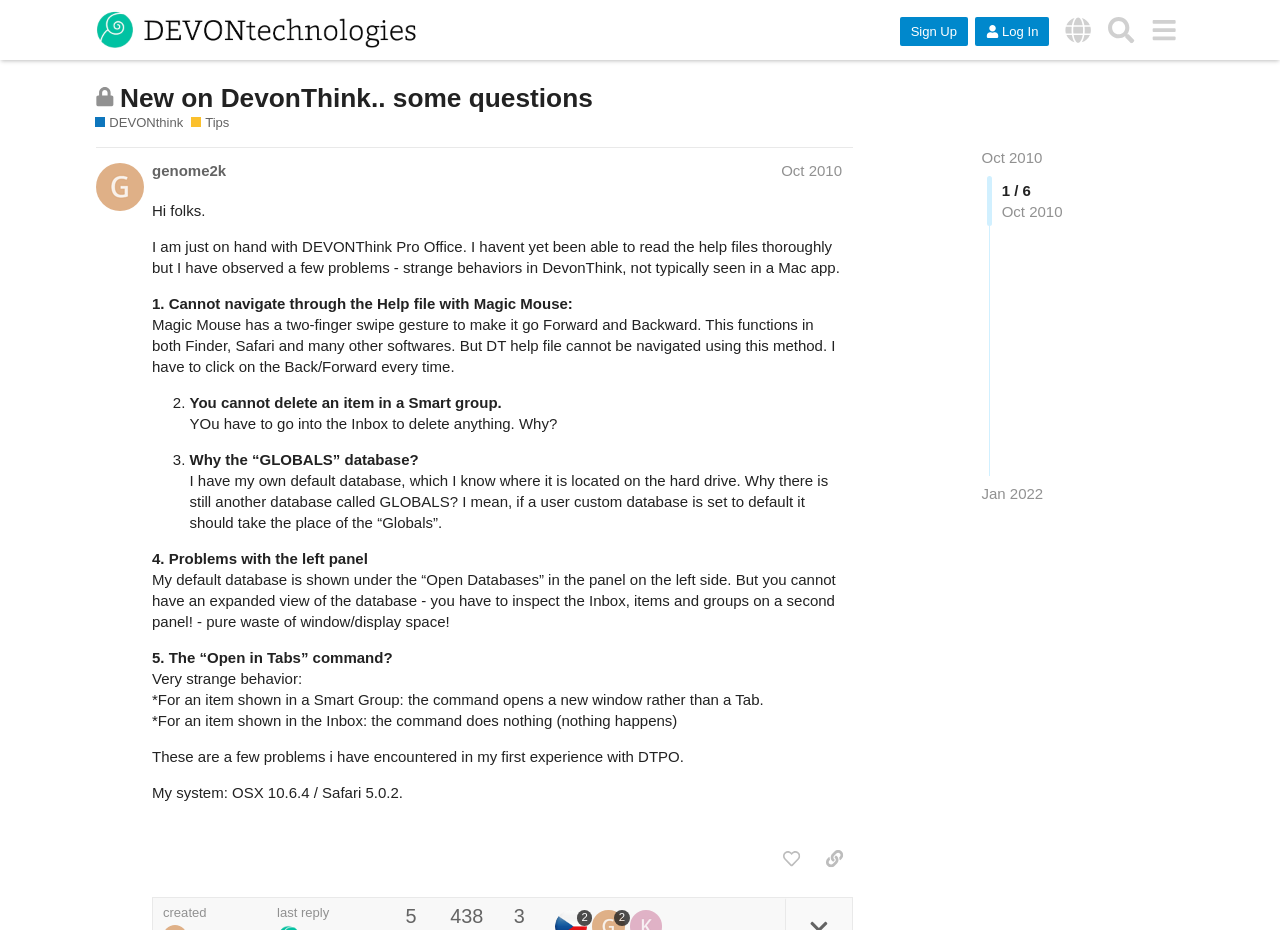Please determine the bounding box coordinates of the section I need to click to accomplish this instruction: "Click on the Muzzle Loaders USA logo".

None